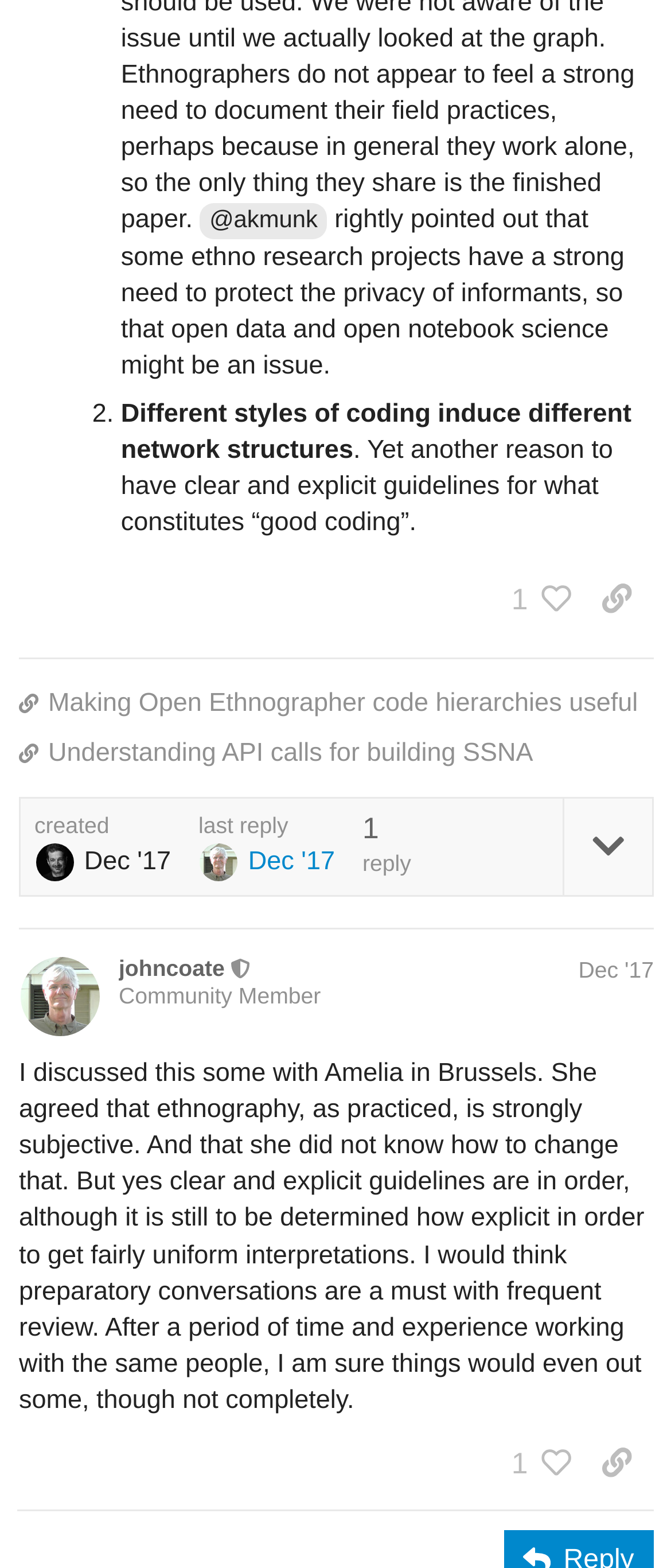Refer to the image and provide an in-depth answer to the question: 
What is the topic of the first post?

I found the link element with the text 'Making Open Ethnographer code hierarchies useful' inside the first post section, which is likely the topic of the post.